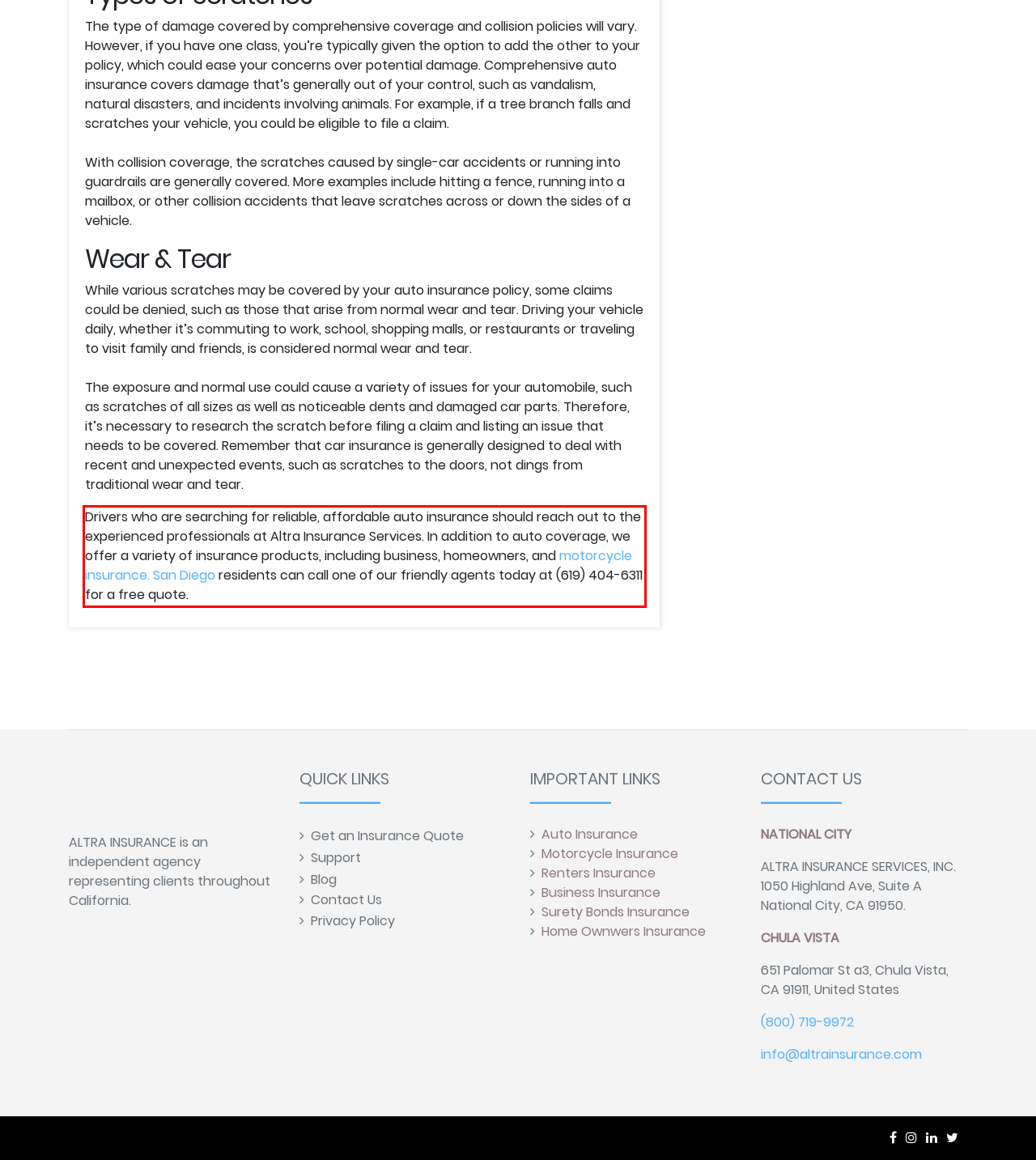With the provided screenshot of a webpage, locate the red bounding box and perform OCR to extract the text content inside it.

Drivers who are searching for reliable, affordable auto insurance should reach out to the experienced professionals at Altra Insurance Services. In addition to auto coverage, we offer a variety of insurance products, including business, homeowners, and motorcycle insurance. San Diego residents can call one of our friendly agents today at (619) 404-6311 for a free quote.